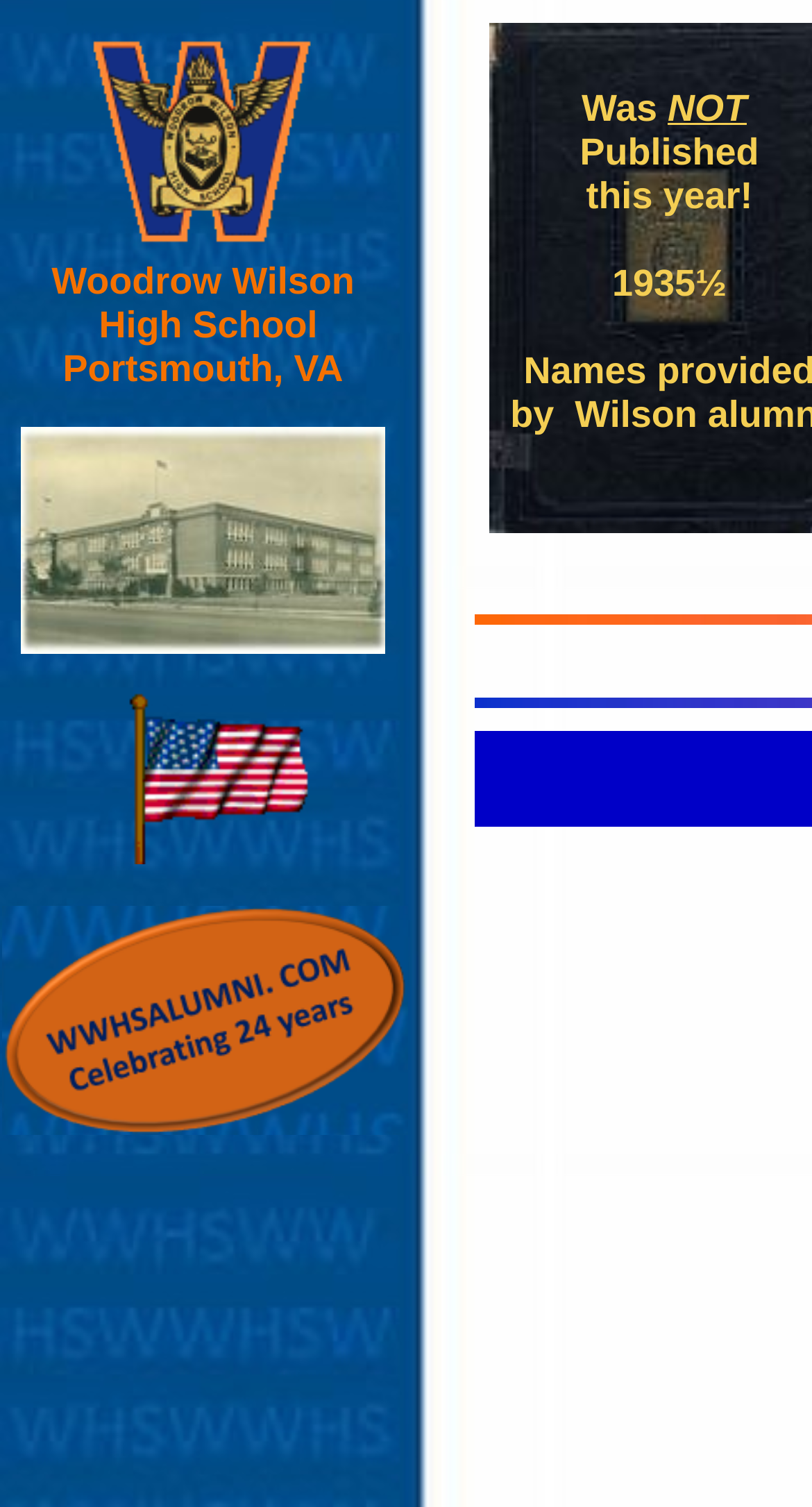What is the name of the high school?
Give a single word or phrase answer based on the content of the image.

Woodrow Wilson High School